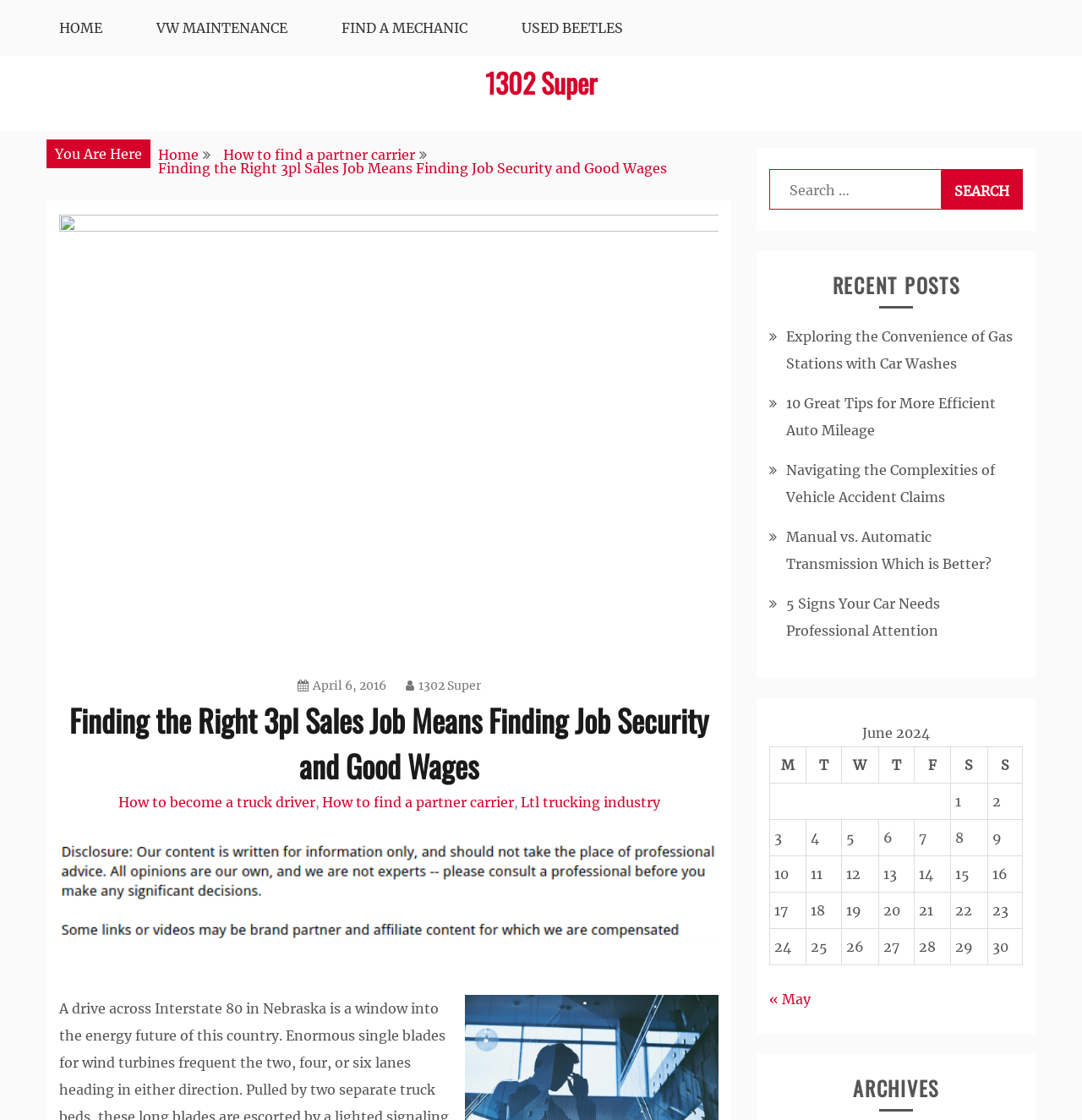Given the element description "Home" in the screenshot, predict the bounding box coordinates of that UI element.

[0.146, 0.131, 0.184, 0.146]